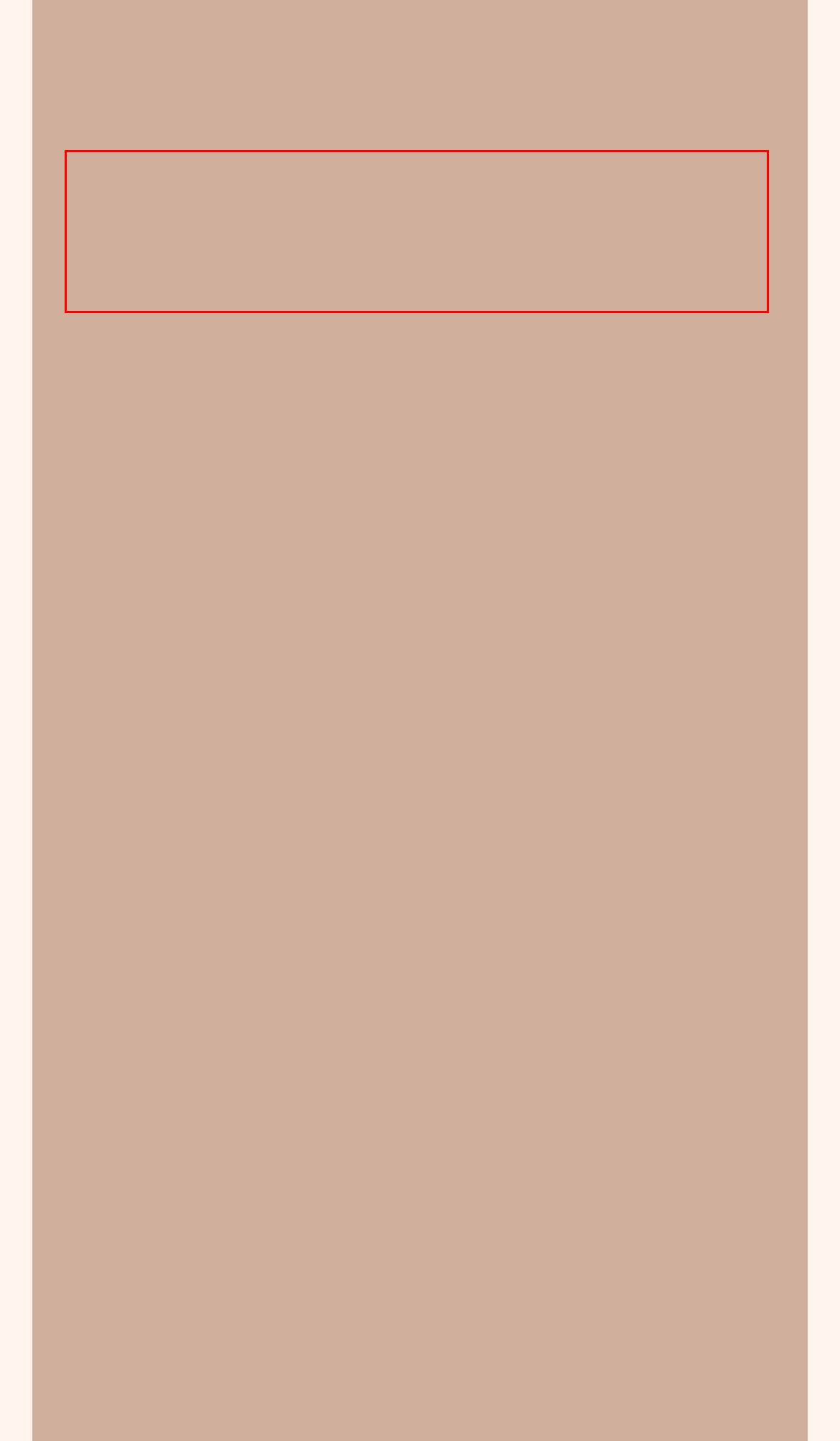Within the provided webpage screenshot, find the red rectangle bounding box and perform OCR to obtain the text content.

Our Bengal studs are like the Kings of the Castle, enjoying their days lazing around in the sun and entertaining their Bengal lady friends.